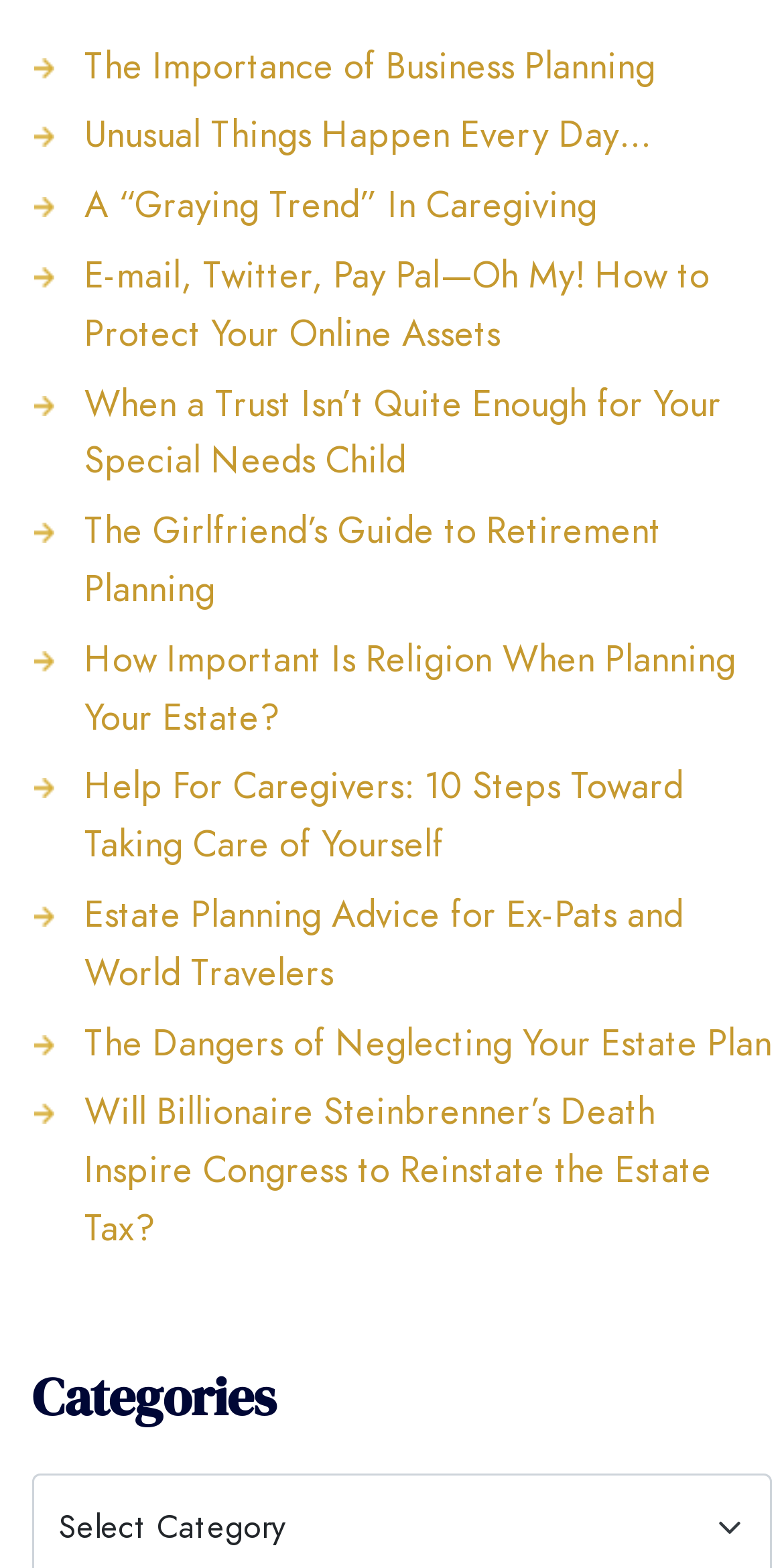Please locate the bounding box coordinates for the element that should be clicked to achieve the following instruction: "Click the 'Back' button". Ensure the coordinates are given as four float numbers between 0 and 1, i.e., [left, top, right, bottom].

None